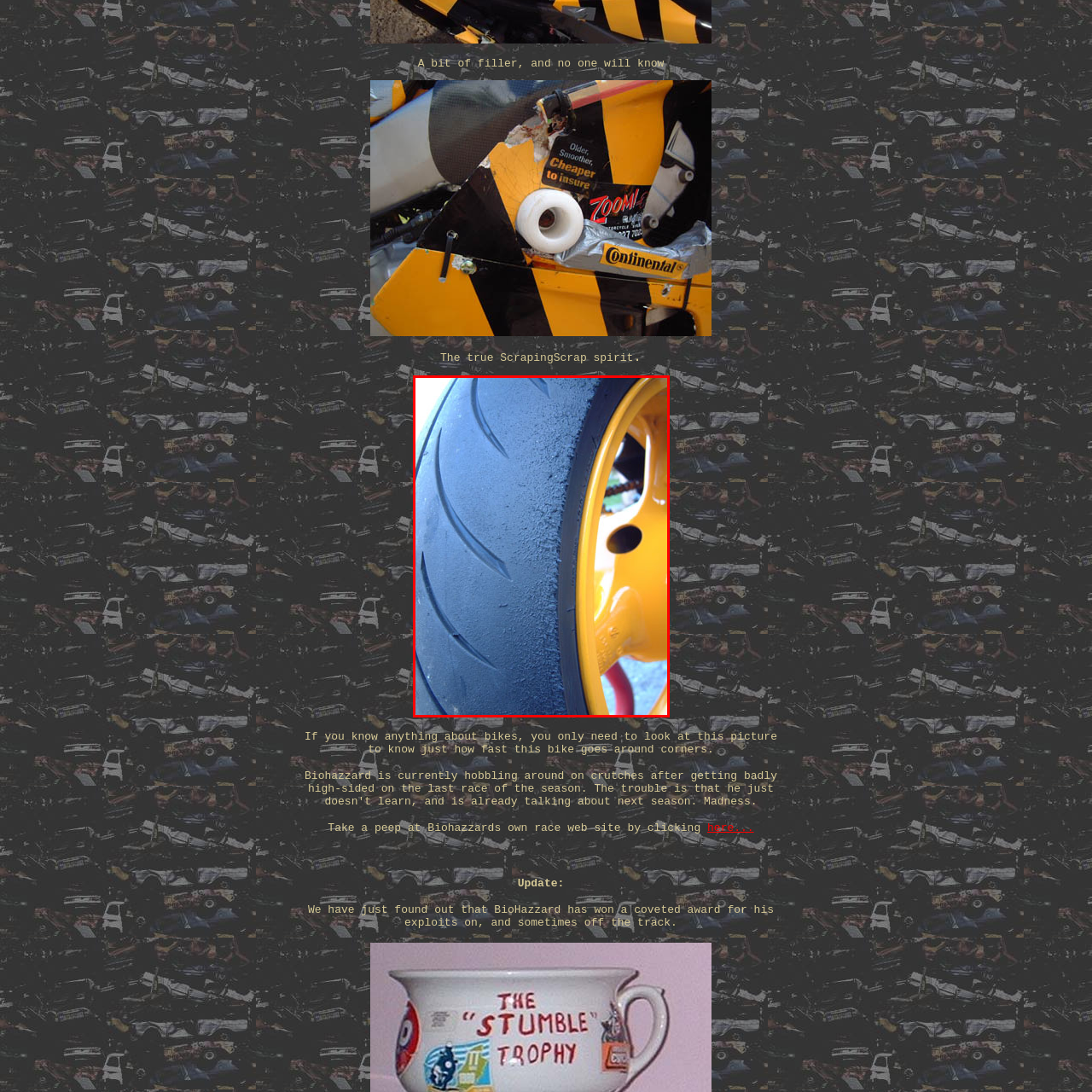Direct your attention to the area enclosed by the green rectangle and deliver a comprehensive answer to the subsequent question, using the image as your reference: 
What is the color of the rim in the image?

The rim of the motorcycle wheel is a vibrant yellow color, which adds to the dynamic aesthetics often found in racing machinery. The bright color gives the image an energetic and competitive vibe, perfect for showcasing the spirit of high-speed motorsports.